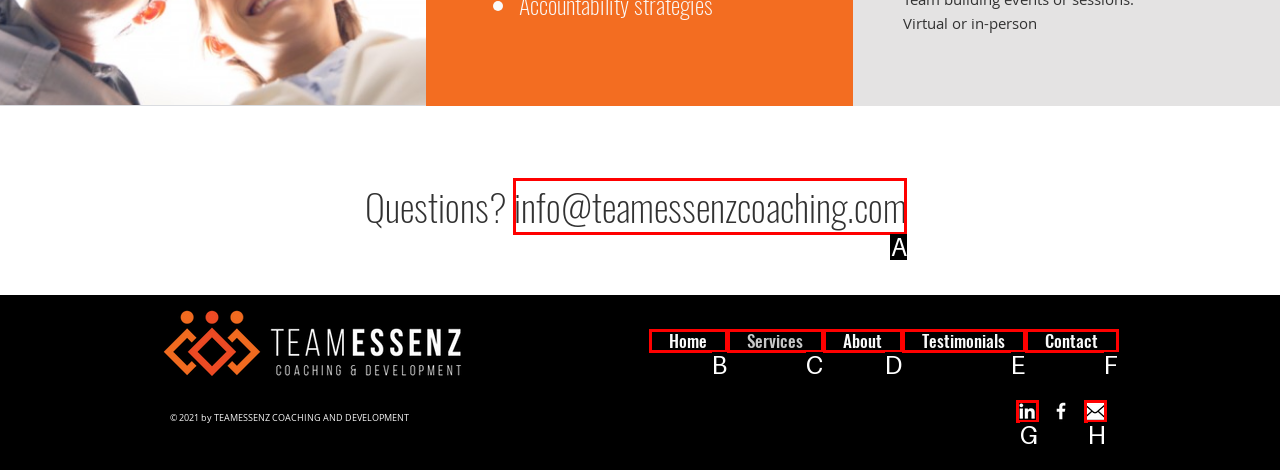From the description: Contact, identify the option that best matches and reply with the letter of that option directly.

F